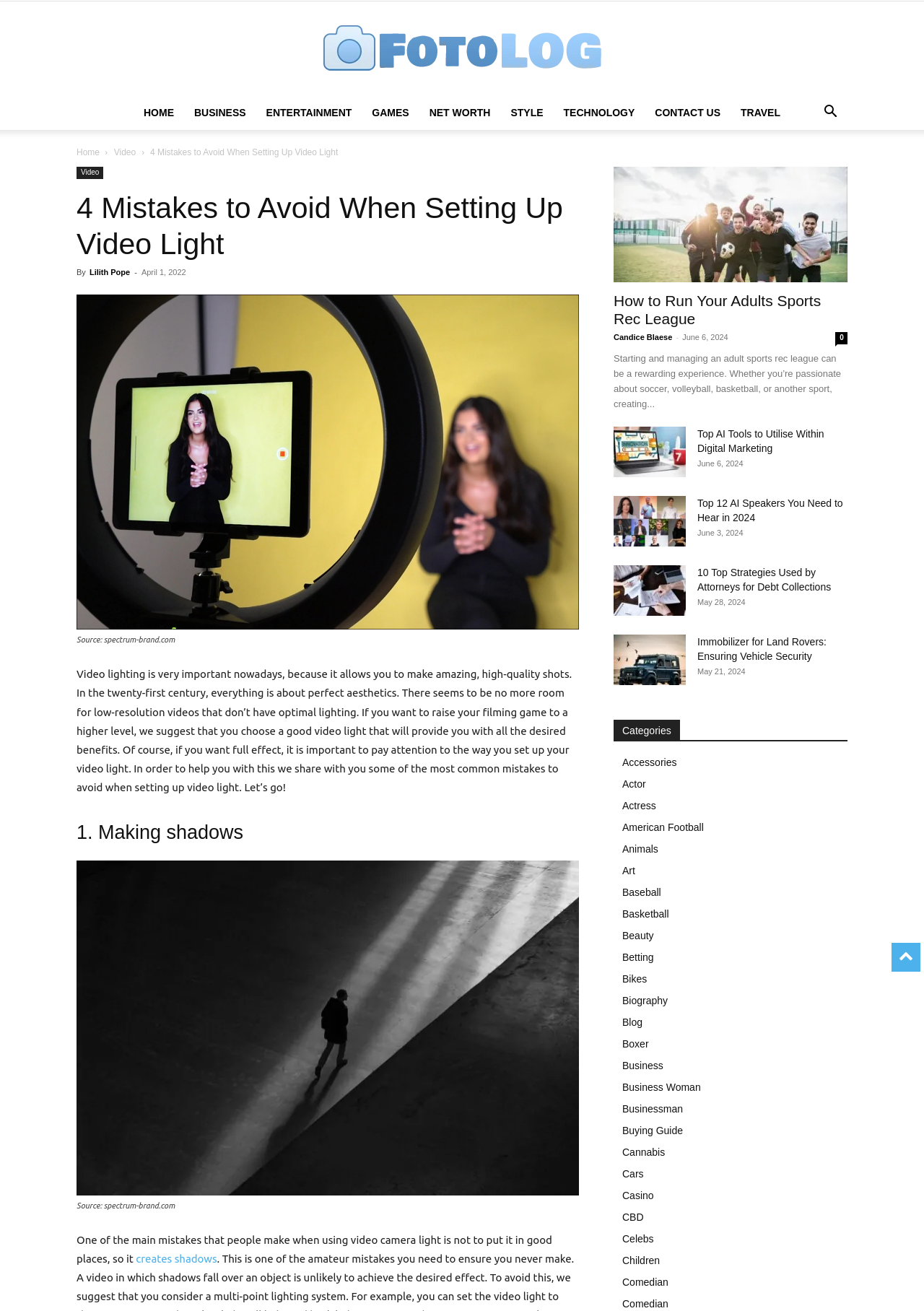What is the topic of the article?
From the image, respond with a single word or phrase.

Video light setup